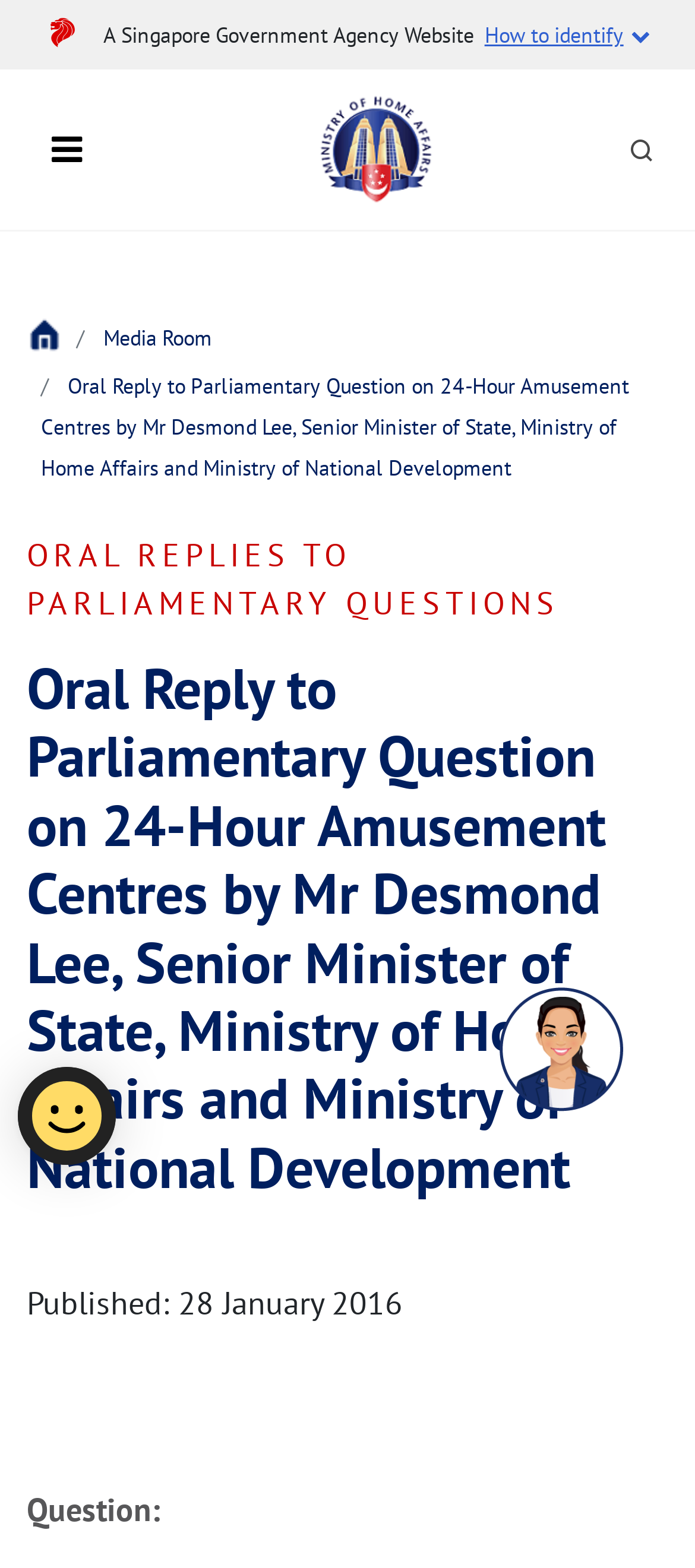Locate the bounding box coordinates of the area to click to fulfill this instruction: "View the media room". The bounding box should be presented as four float numbers between 0 and 1, in the order [left, top, right, bottom].

[0.149, 0.207, 0.305, 0.224]